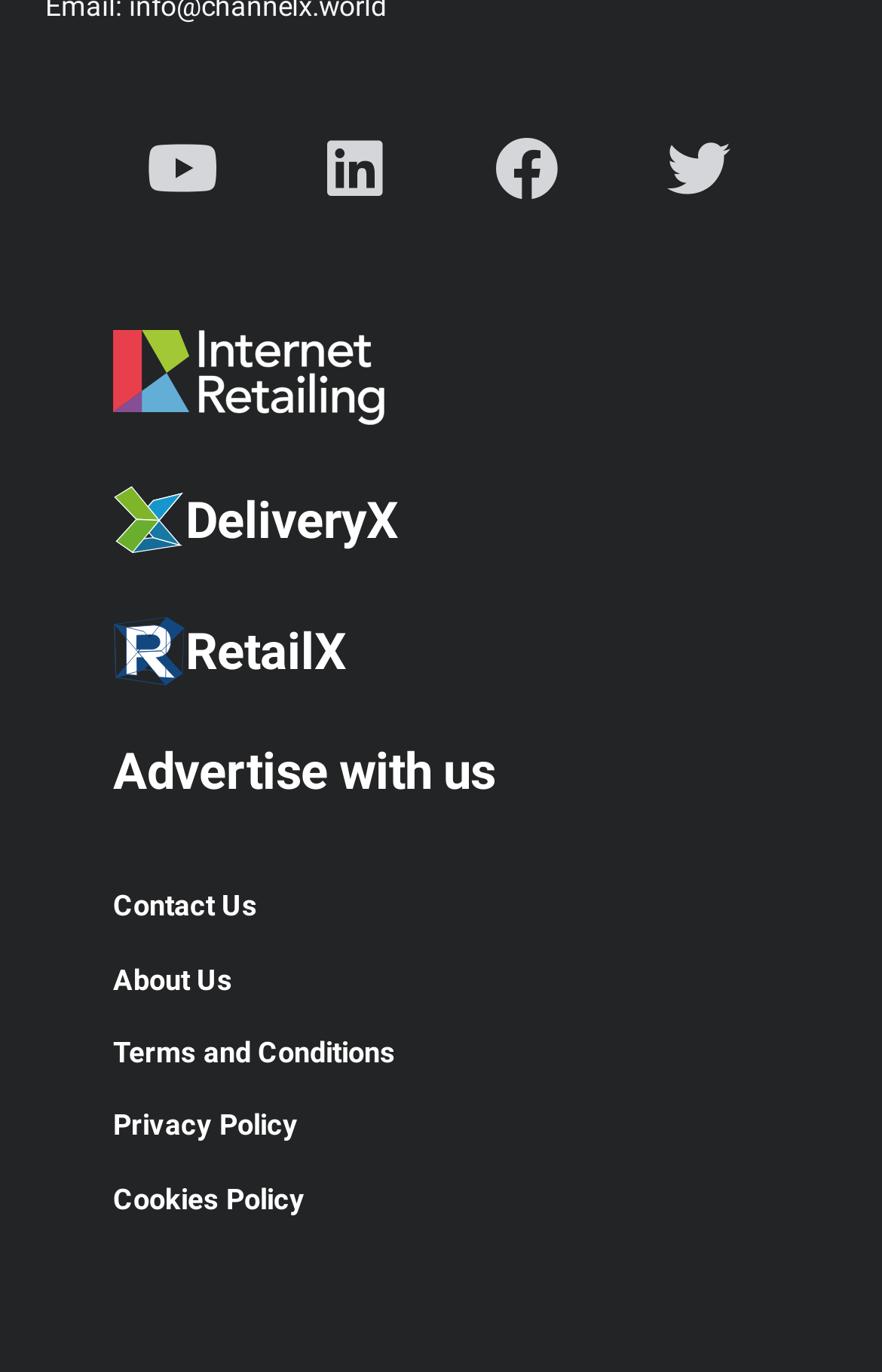Locate the bounding box coordinates of the element to click to perform the following action: 'Contact Us'. The coordinates should be given as four float values between 0 and 1, in the form of [left, top, right, bottom].

[0.077, 0.635, 0.923, 0.688]